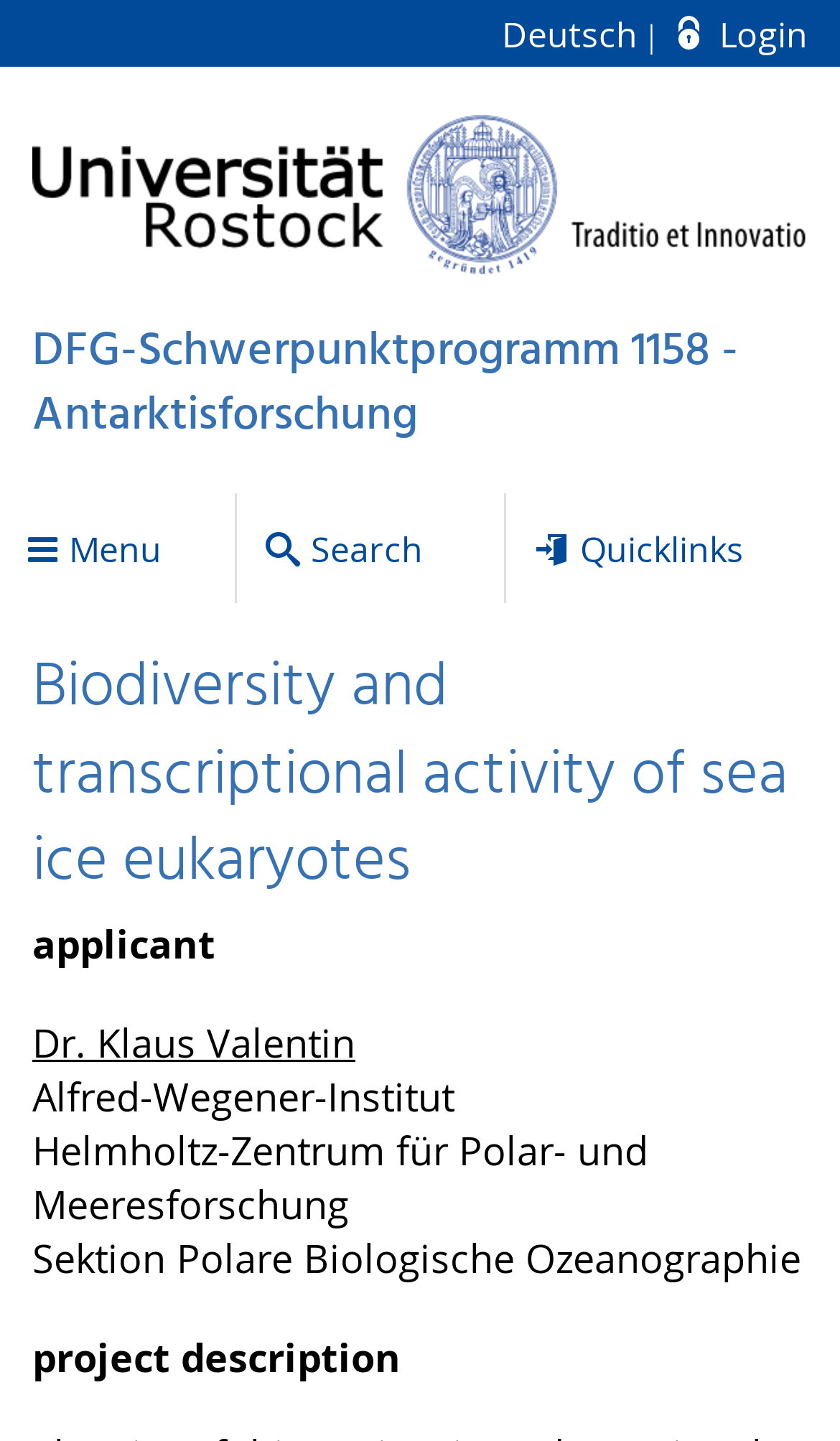Offer a meticulous description of the webpage's structure and content.

The webpage is about the University of Rostock, specifically the DFG-Schwerpunktprogramm 1158 - Antarktisforschung (Antarctic Research) project. 

At the top, there is a navigation menu with links to "Deutsch" and "Login" on the right side. Below this, the university's logo and name "Universität Rostock" are displayed prominently. 

On the left side, there is a vertical menu with links to "Menu", "Search", and "Quicklinks". 

The main content of the page is divided into sections. The first section has a heading "DFG-Schwerpunktprogramm 1158 - Antarktisforschung" and is followed by a section with a heading "Biodiversity and transcriptional activity of sea ice eukaryotes". 

Below this, there is a list of information about the project, including the applicant, Dr. Klaus Valentin, and the institutions involved, such as the Alfred-Wegener-Institut and the Helmholtz-Zentrum für Polar- und Meeresforschung. The list also includes the project description.